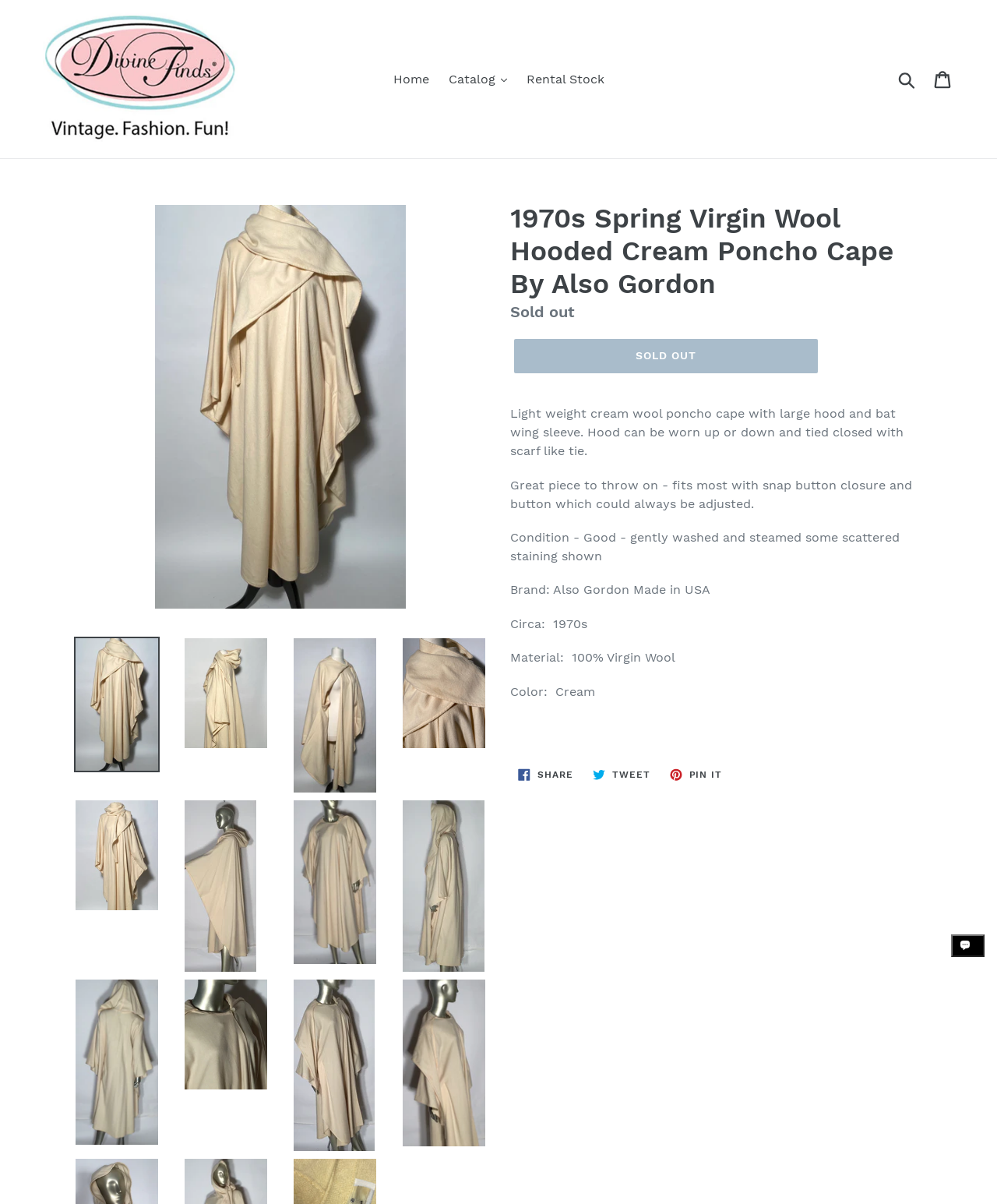Find the bounding box coordinates of the clickable area required to complete the following action: "View the product catalog".

[0.442, 0.056, 0.516, 0.075]